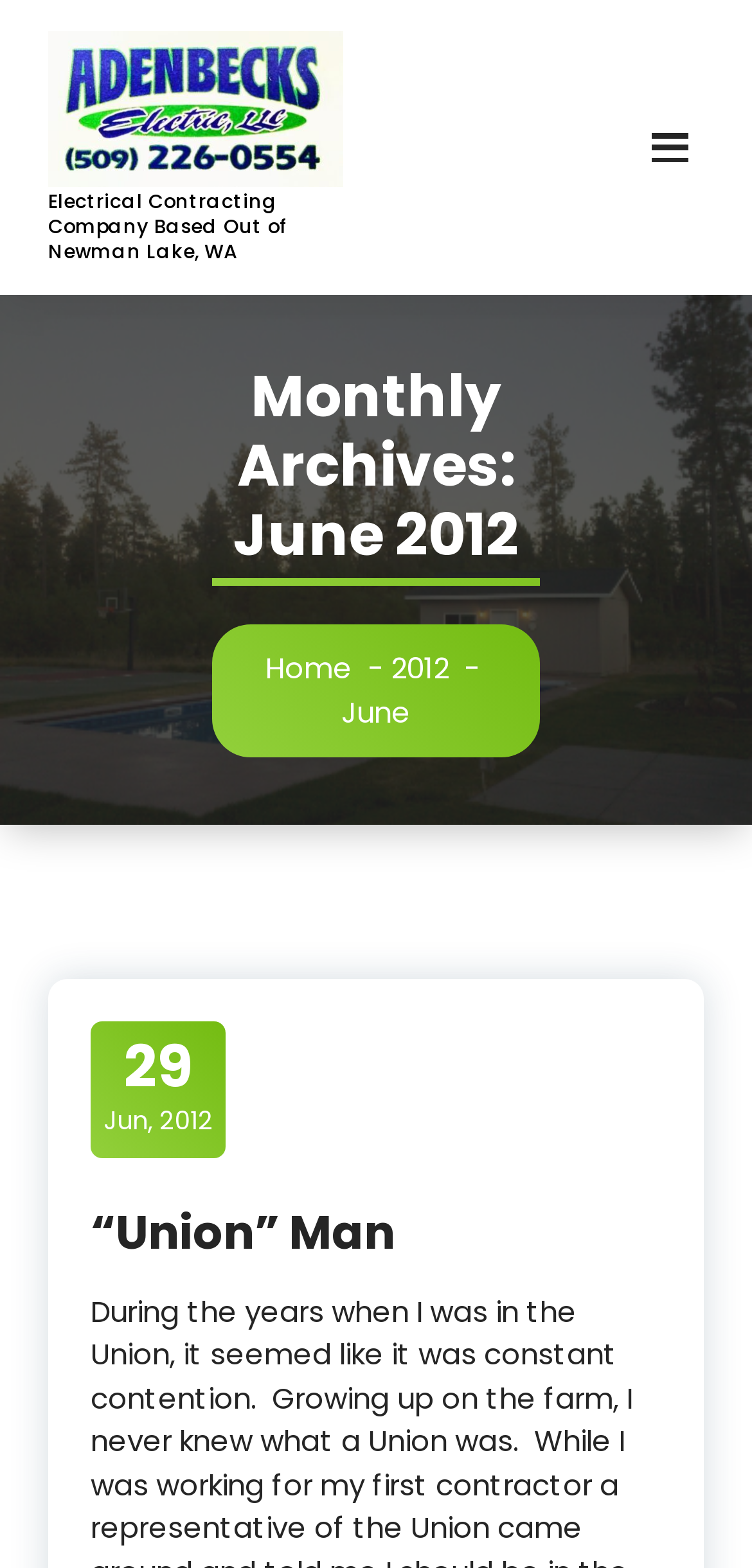Describe all the key features and sections of the webpage thoroughly.

The webpage appears to be a blog or news article page from a company called ADENBECKS ELECTRIC, LLC, based in Newman Lake, WA. At the top left, there is a link and an image with the company name. Below this, there is a brief description of the company as an electrical contracting company.

To the right of the company name, there is a button with no text. Further down, there is a heading that reads "Monthly Archives: June 2012". Below this heading, there are three links: "Home", "2012", and a separator in between the first two links. The link "June" is positioned slightly above these links.

The main content of the page is a news article or blog post titled "“Union” Man", which takes up most of the page. The title is a heading, and there is a link with the same text below it. Above the title, there is a link to a specific date, "29 Jun, 2012". The article itself is not described in the accessibility tree, but it likely takes up the majority of the page.